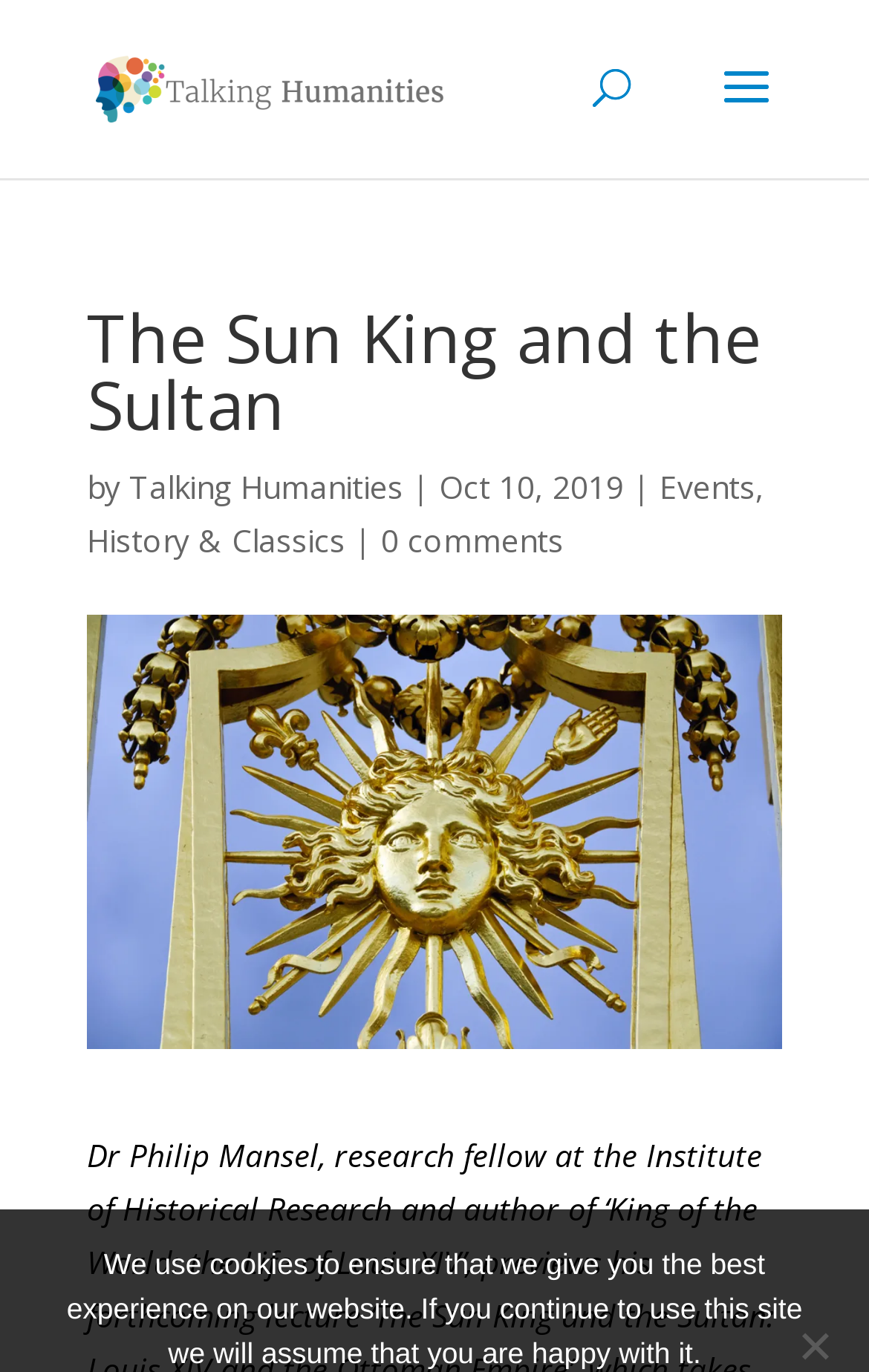Give the bounding box coordinates for the element described by: "Driving in Montenegro".

None